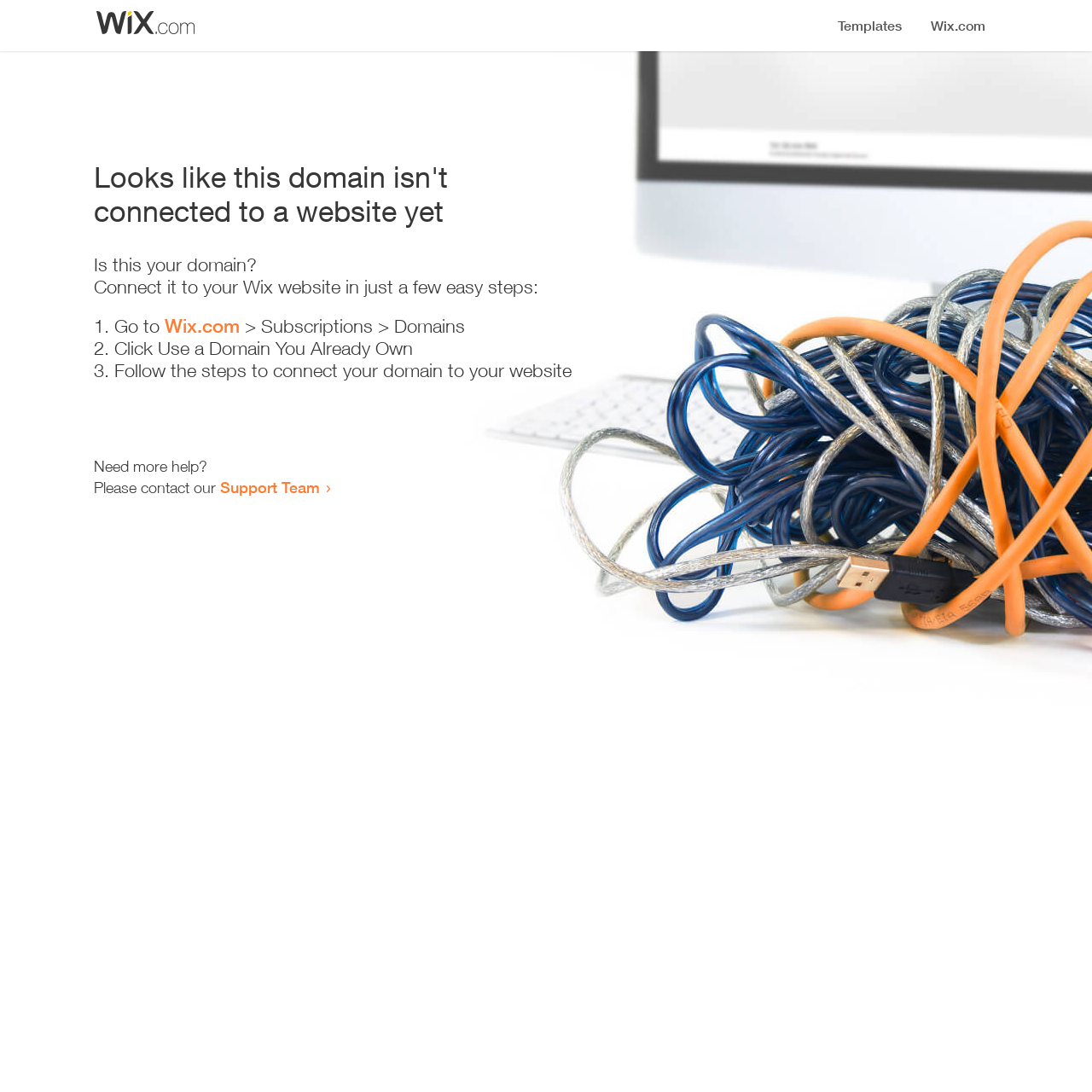Provide the bounding box coordinates for the UI element that is described as: "Support Team".

[0.202, 0.438, 0.293, 0.455]